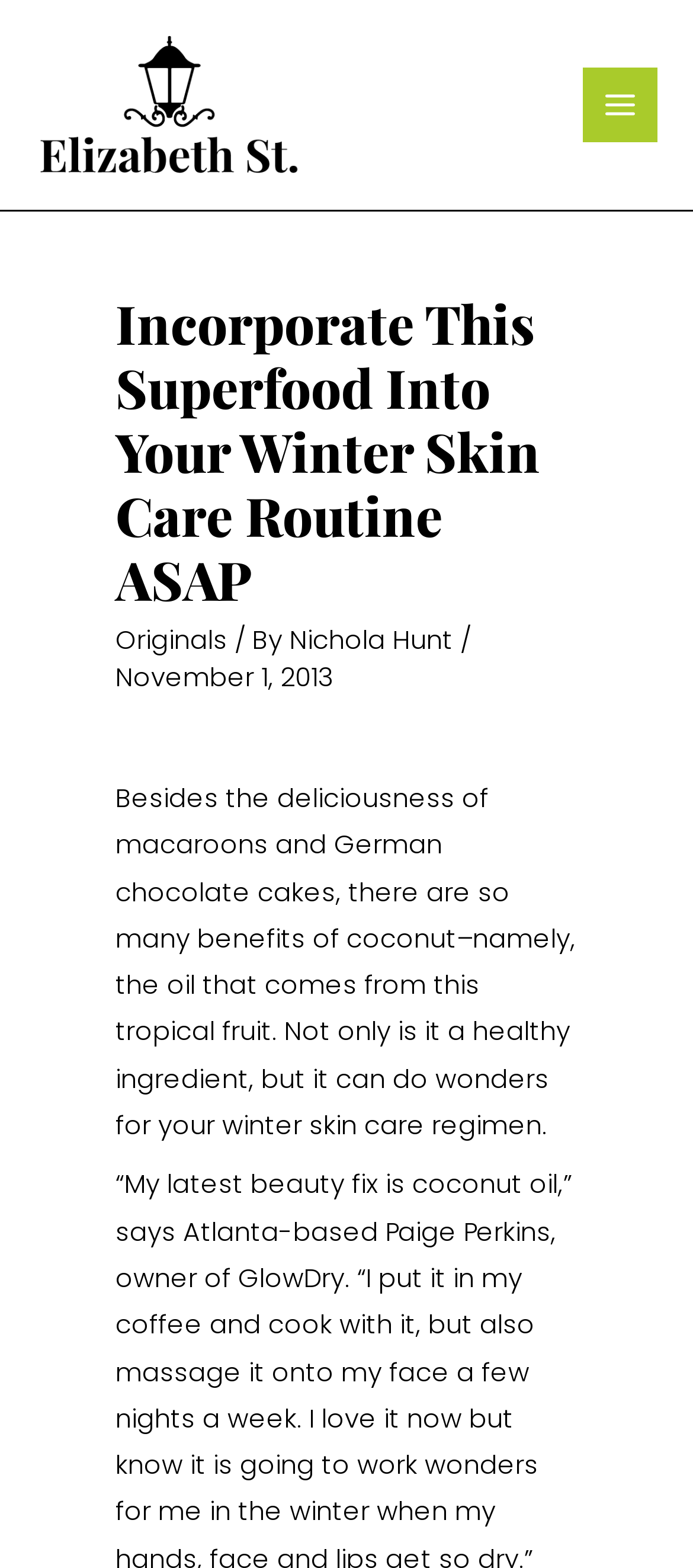What is mentioned as a healthy ingredient in this article?
Please respond to the question with a detailed and informative answer.

I found that coconut oil is mentioned as a healthy ingredient by reading the introductory paragraph, which states that coconut oil is a healthy ingredient that can do wonders for winter skin care.